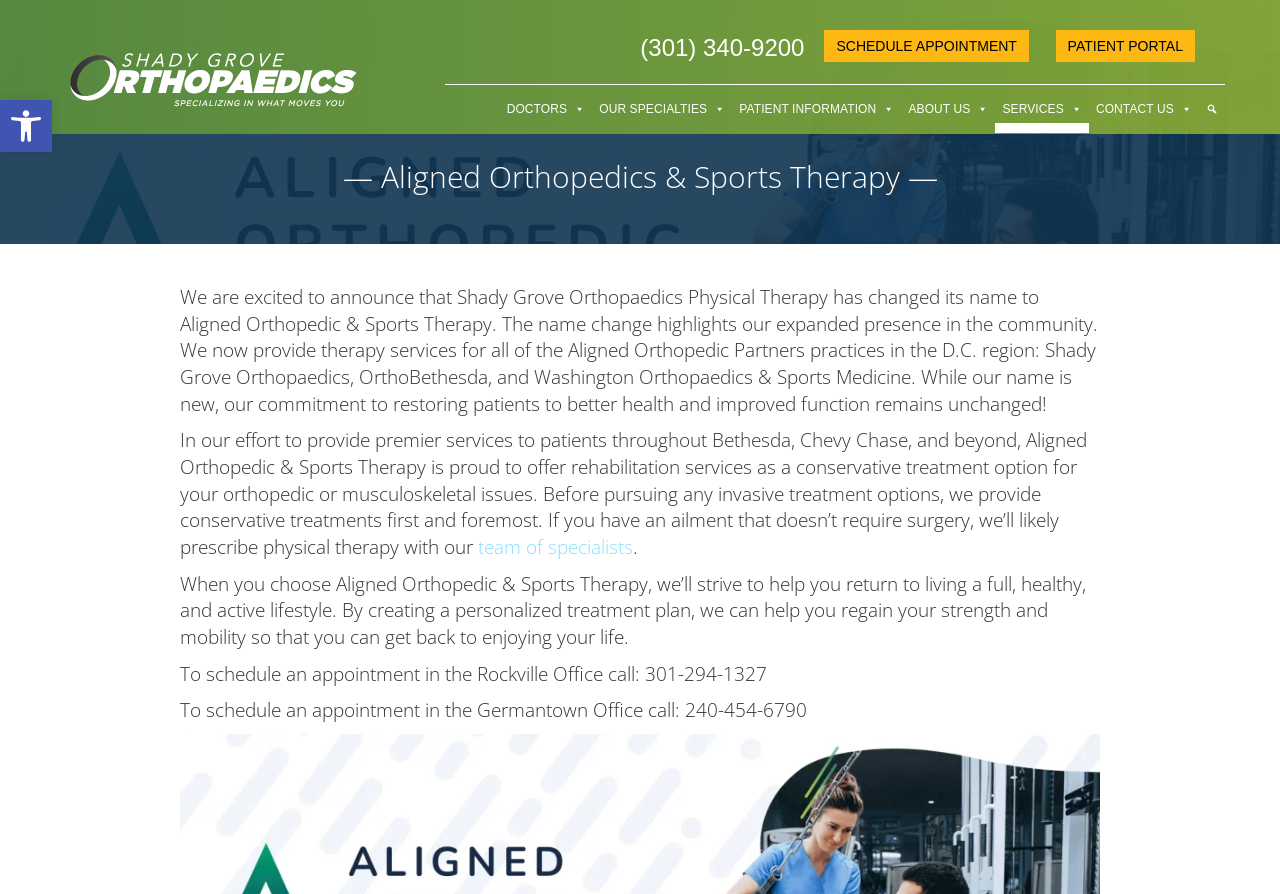Please identify the bounding box coordinates of the area that needs to be clicked to follow this instruction: "Learn about doctors".

[0.39, 0.095, 0.463, 0.149]